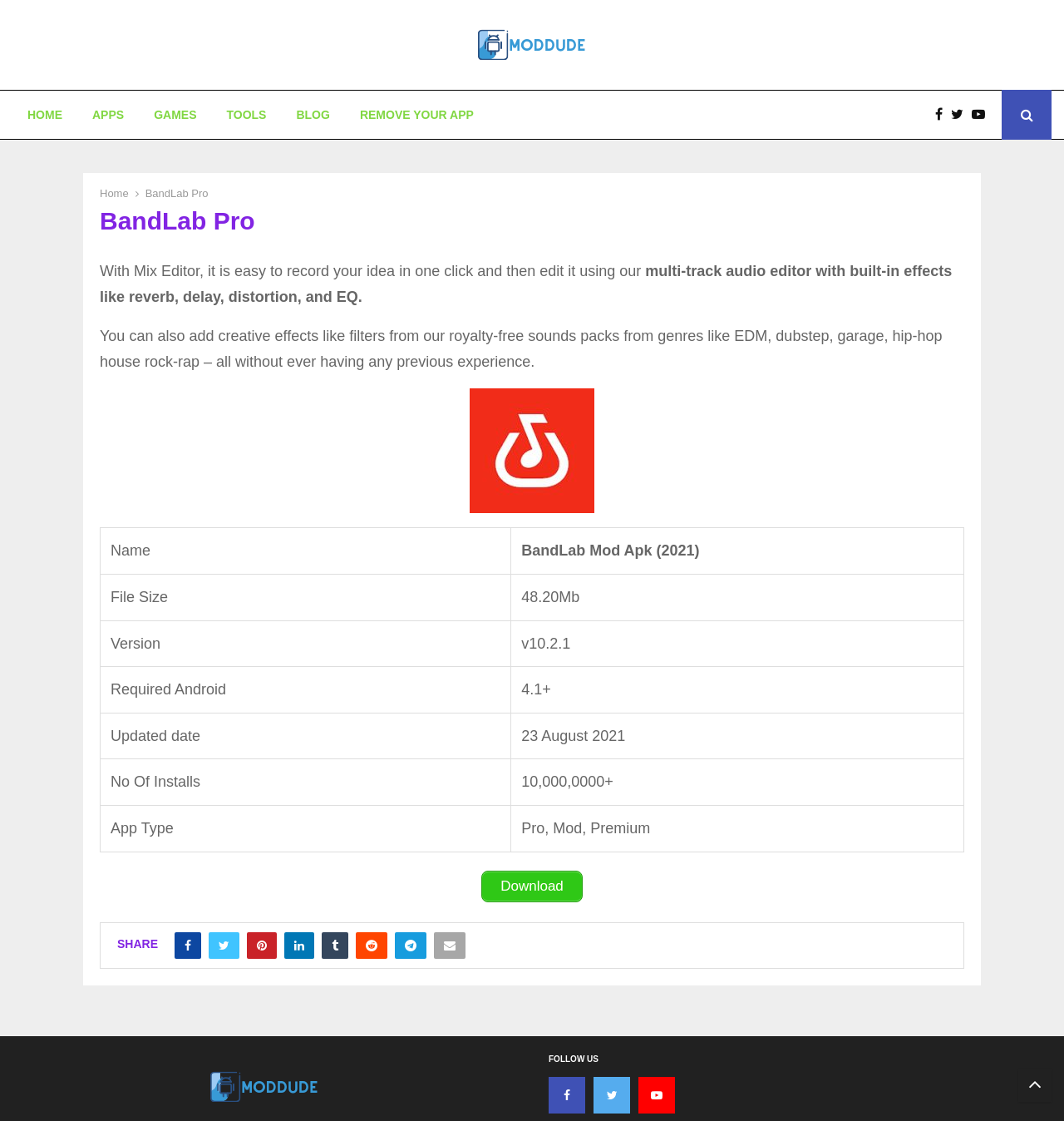Please provide a one-word or phrase answer to the question: 
What is the required Android version for BandLab Mod Apk?

4.1+